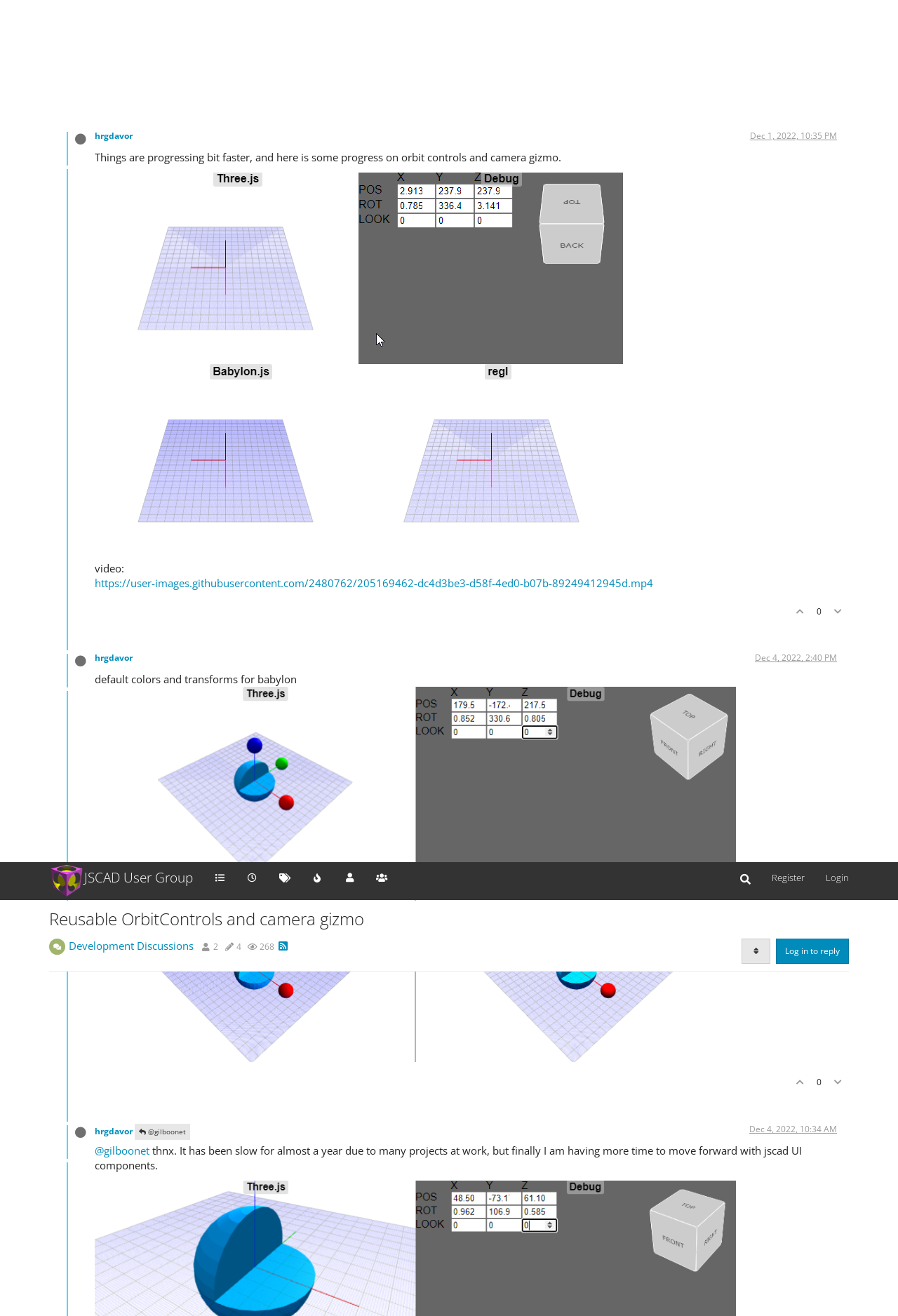Pinpoint the bounding box coordinates of the area that should be clicked to complete the following instruction: "View the post from hrgdavor". The coordinates must be given as four float numbers between 0 and 1, i.e., [left, top, right, bottom].

[0.056, 0.206, 0.105, 0.217]